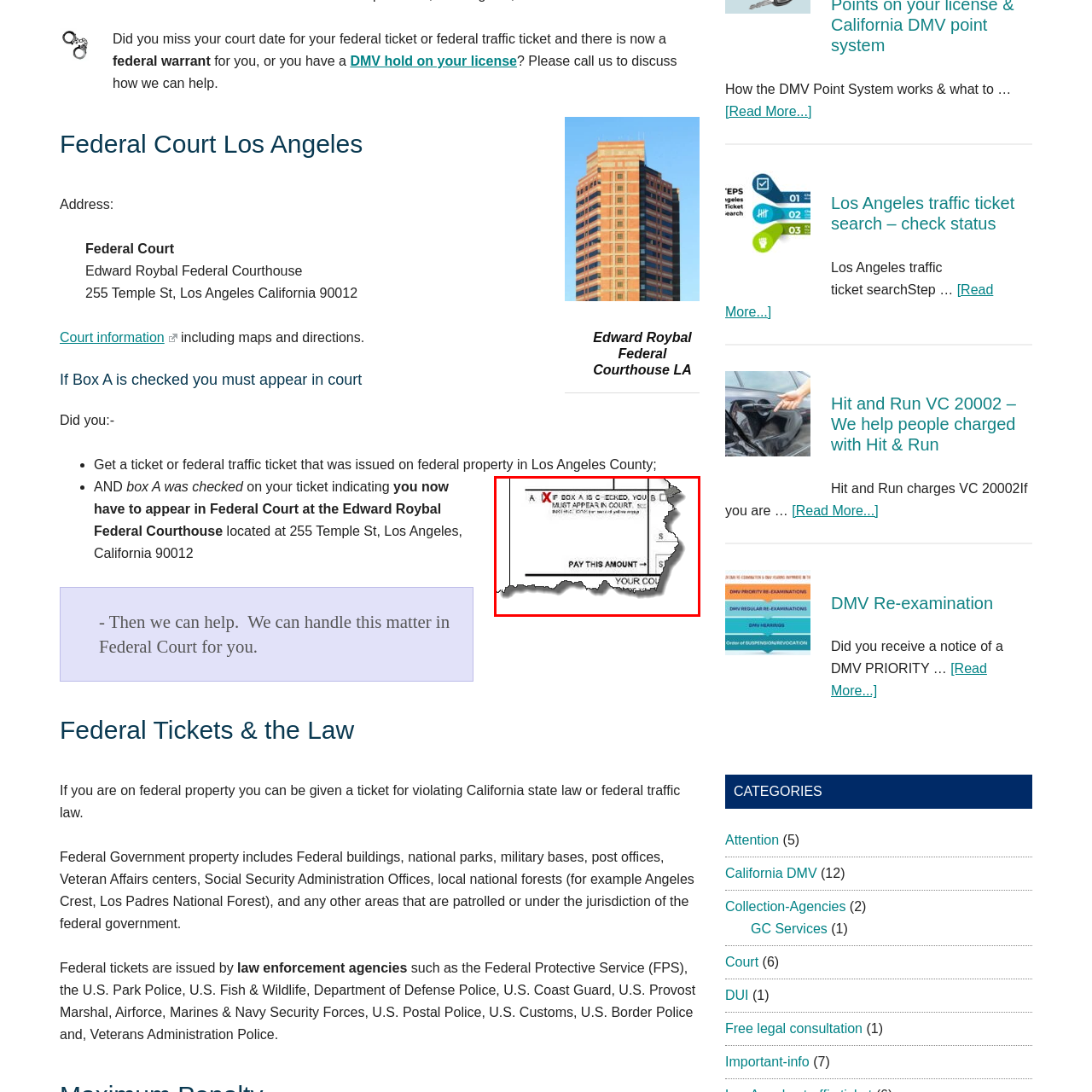Examine the image inside the red bounding box and deliver a thorough answer to the question that follows, drawing information from the image: What is the consequence of receiving such a ticket?

The image and surrounding text emphasize that if 'Box A' is checked, the recipient is required to appear in court, indicating that receiving such a ticket has legal implications and obligations that must be fulfilled.